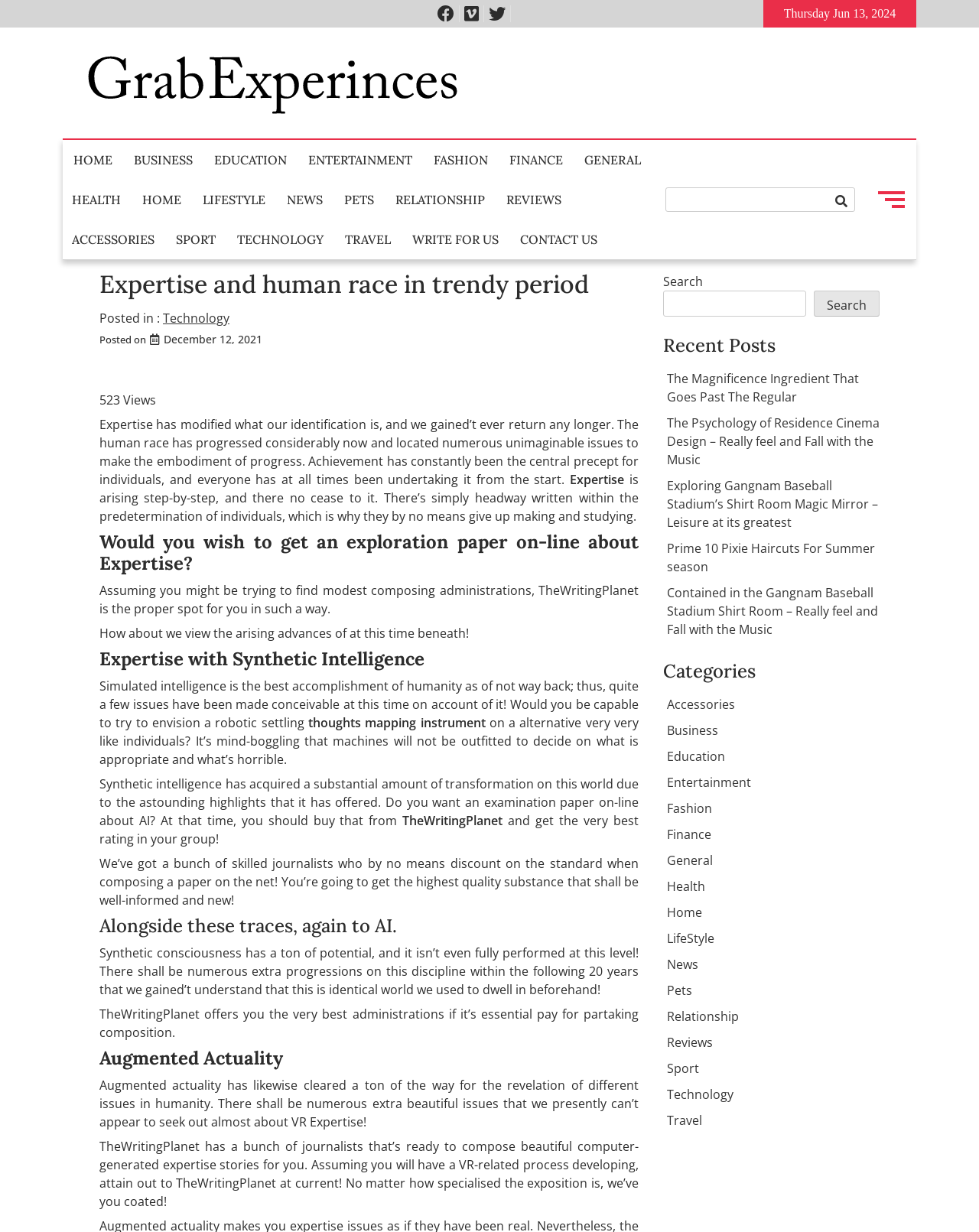Examine the screenshot and answer the question in as much detail as possible: What is the topic of the post?

I found the topic of the post by looking at the heading element that says 'Expertise and human race in modern period'. This heading is also mentioned in the meta description of the webpage.